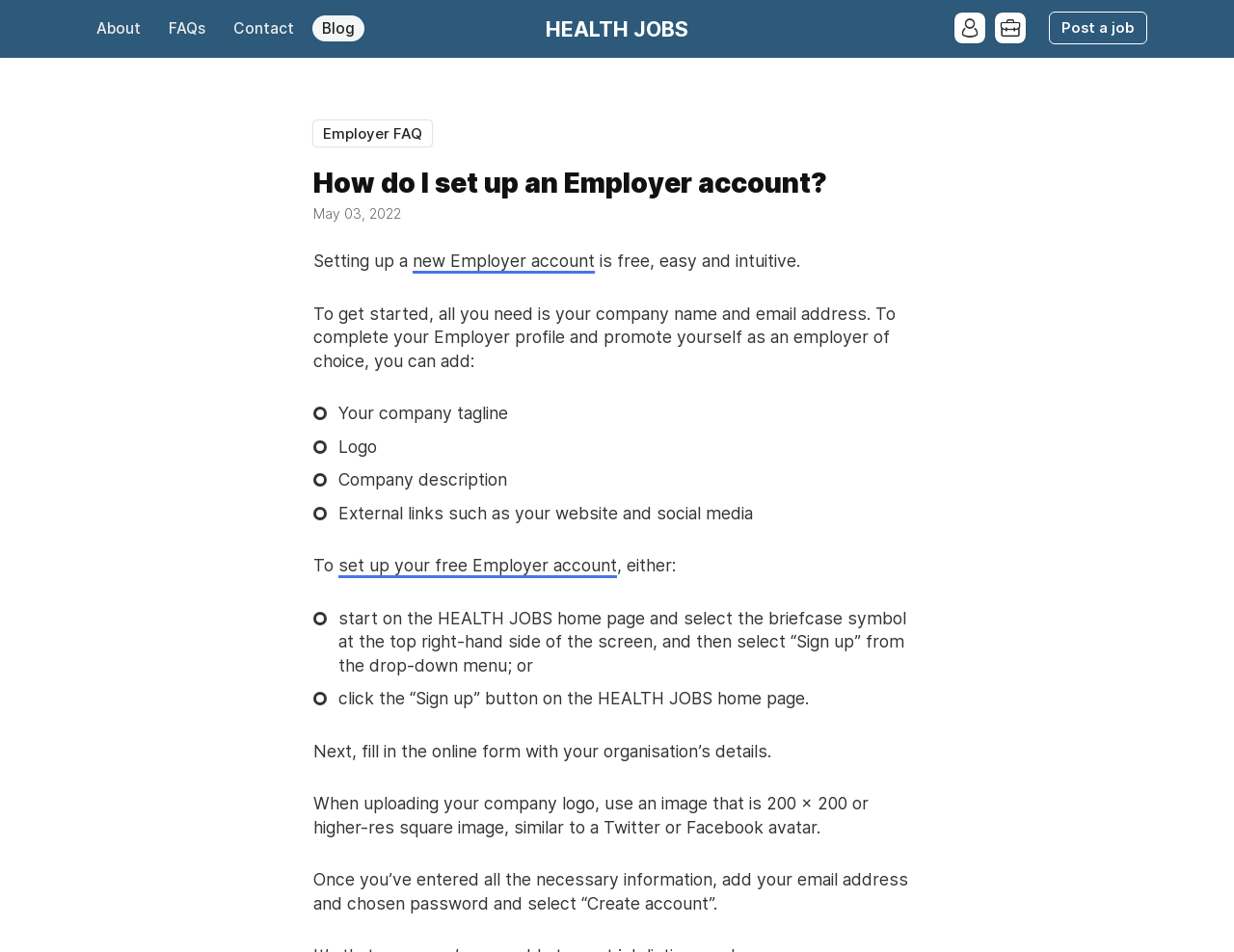Locate and extract the text of the main heading on the webpage.

How do I set up an Employer account?